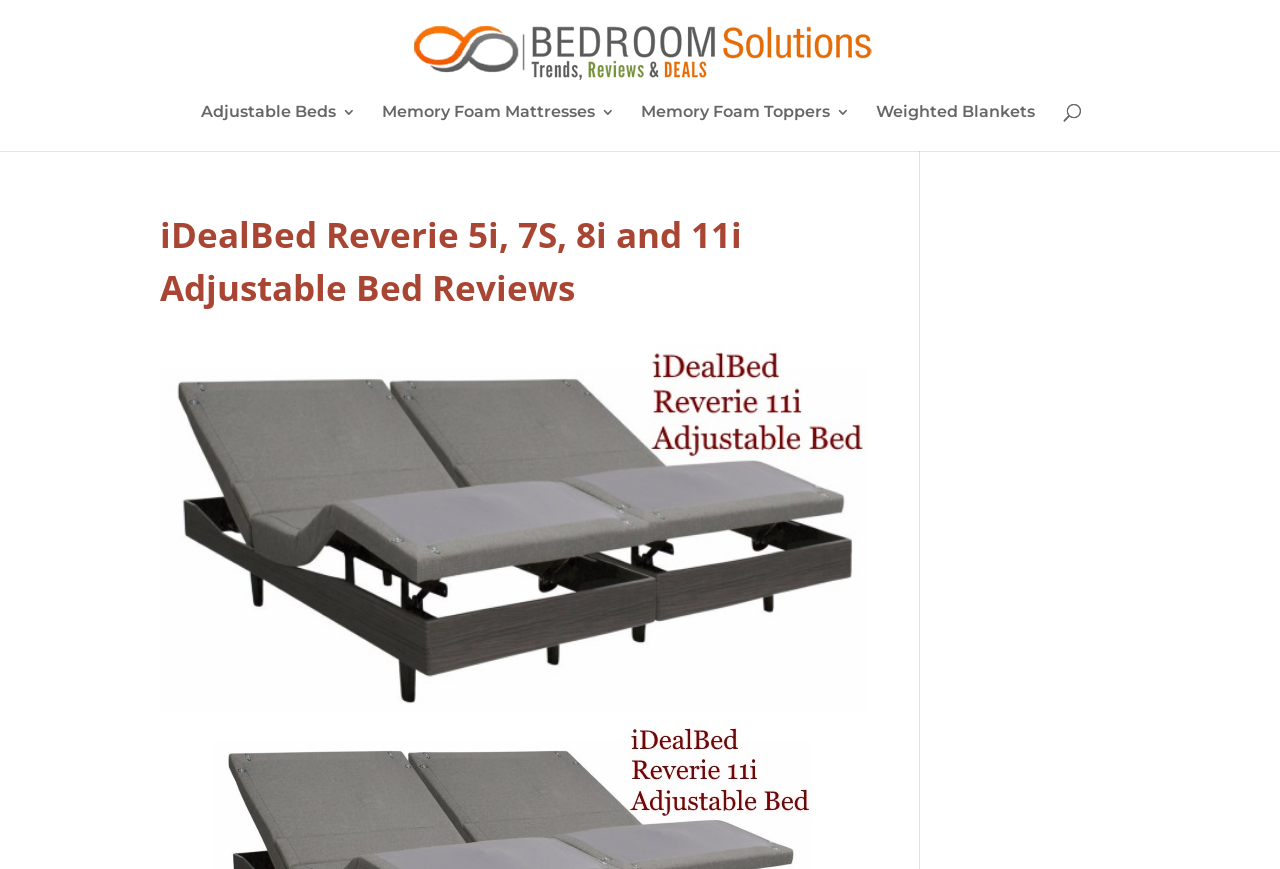Please determine the bounding box coordinates, formatted as (top-left x, top-left y, bottom-right x, bottom-right y), with all values as floating point numbers between 0 and 1. Identify the bounding box of the region described as: Memory Foam Toppers

[0.501, 0.121, 0.664, 0.174]